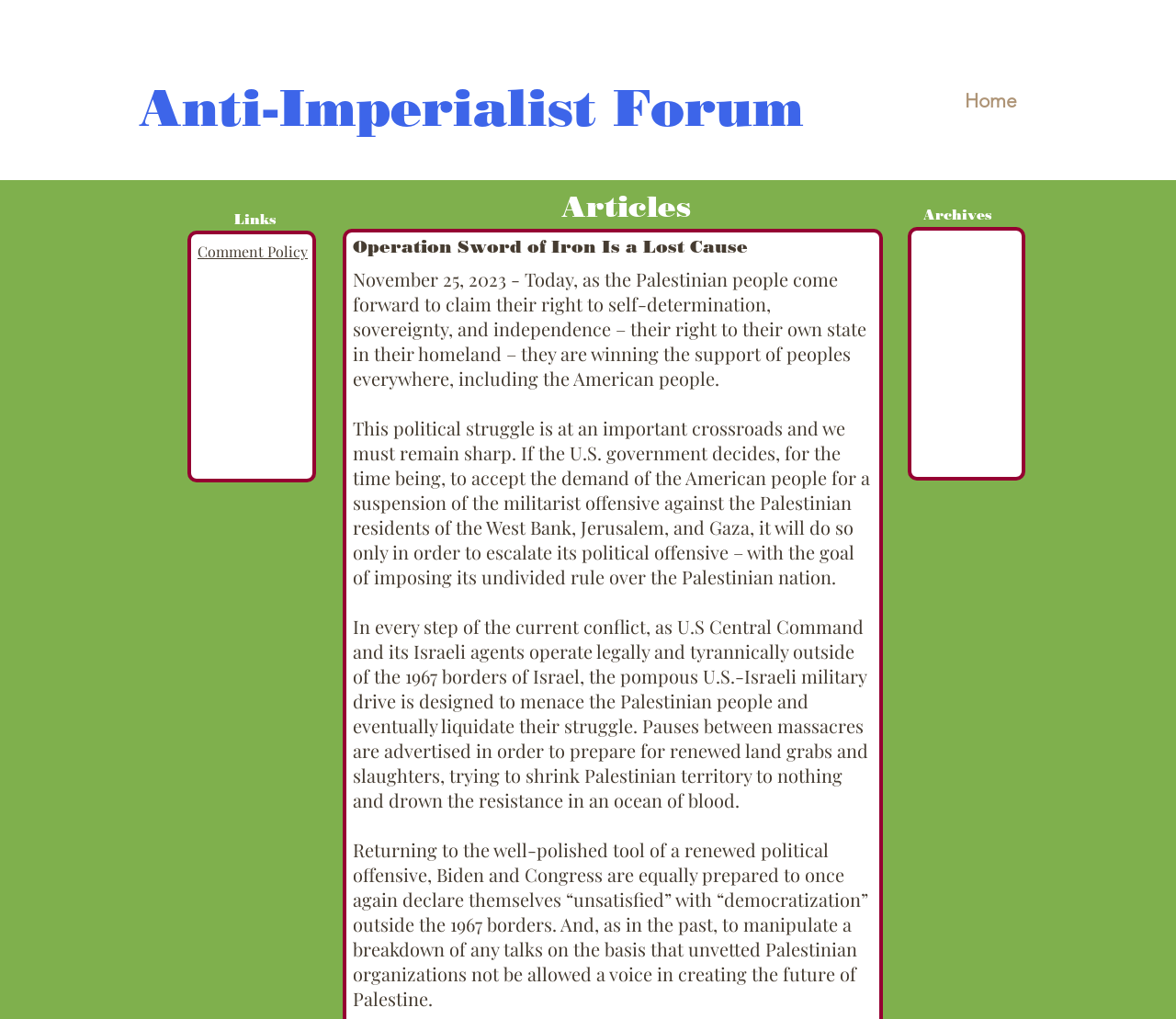What is the category of the link 'Comment Policy'?
Please answer the question as detailed as possible based on the image.

The link 'Comment Policy' is categorized under 'Articles' because it is located near the heading element with bounding box coordinates [0.477, 0.182, 0.733, 0.223], which is 'Articles'.